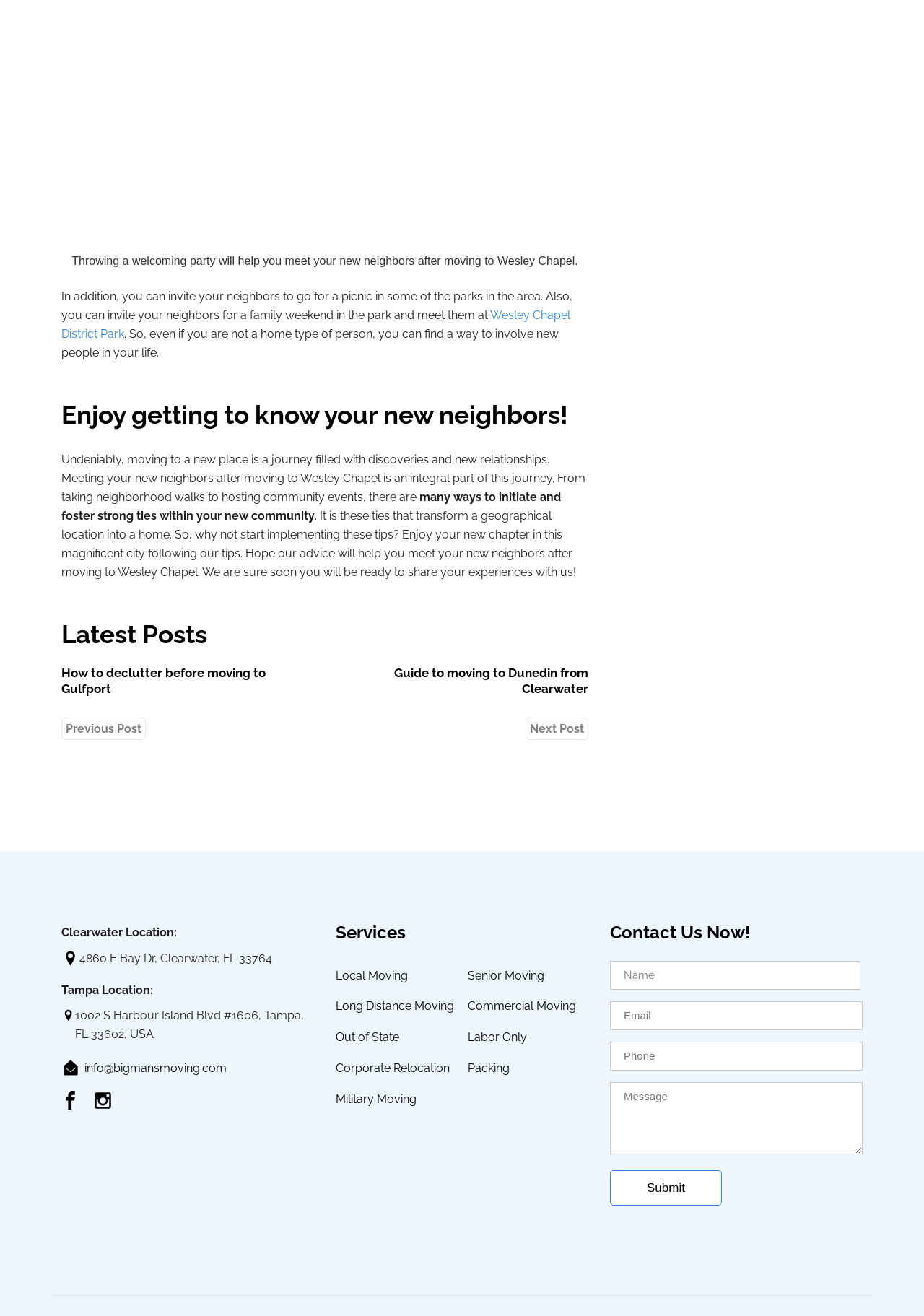What is the purpose of the 'Submit' button?
Provide a detailed answer to the question, using the image to inform your response.

The 'Submit' button is part of a contact form, and its purpose is to send a message to the company, including the user's name, email, phone number, and message.